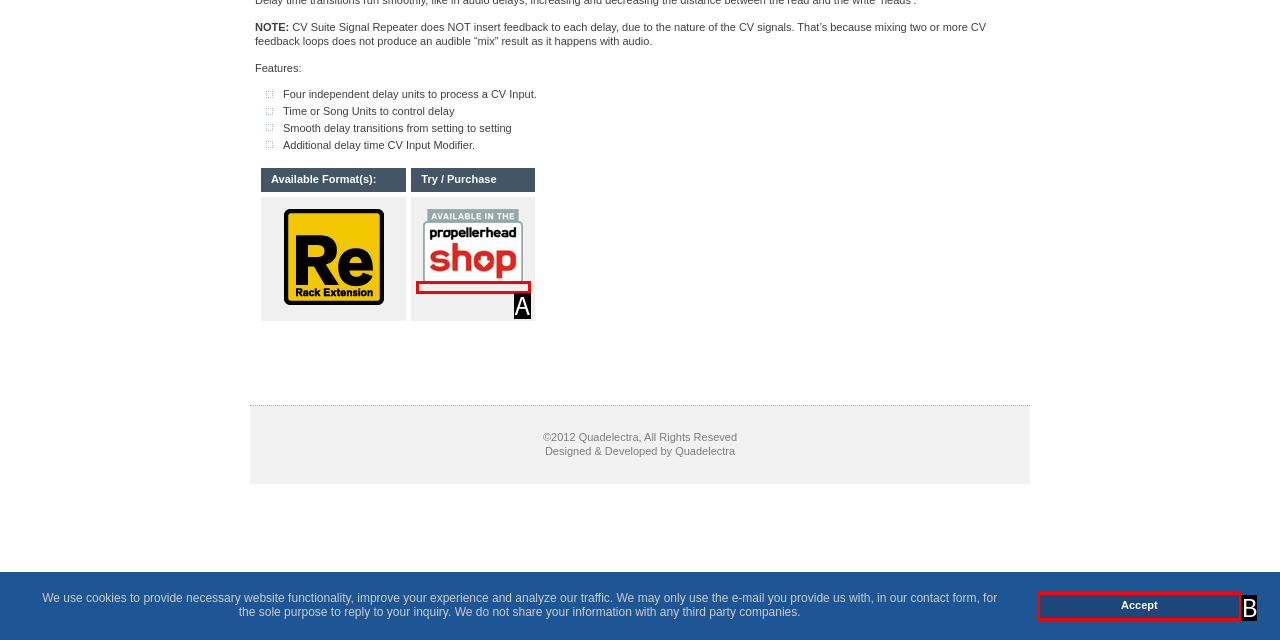Pick the HTML element that corresponds to the description: Accept
Answer with the letter of the correct option from the given choices directly.

B